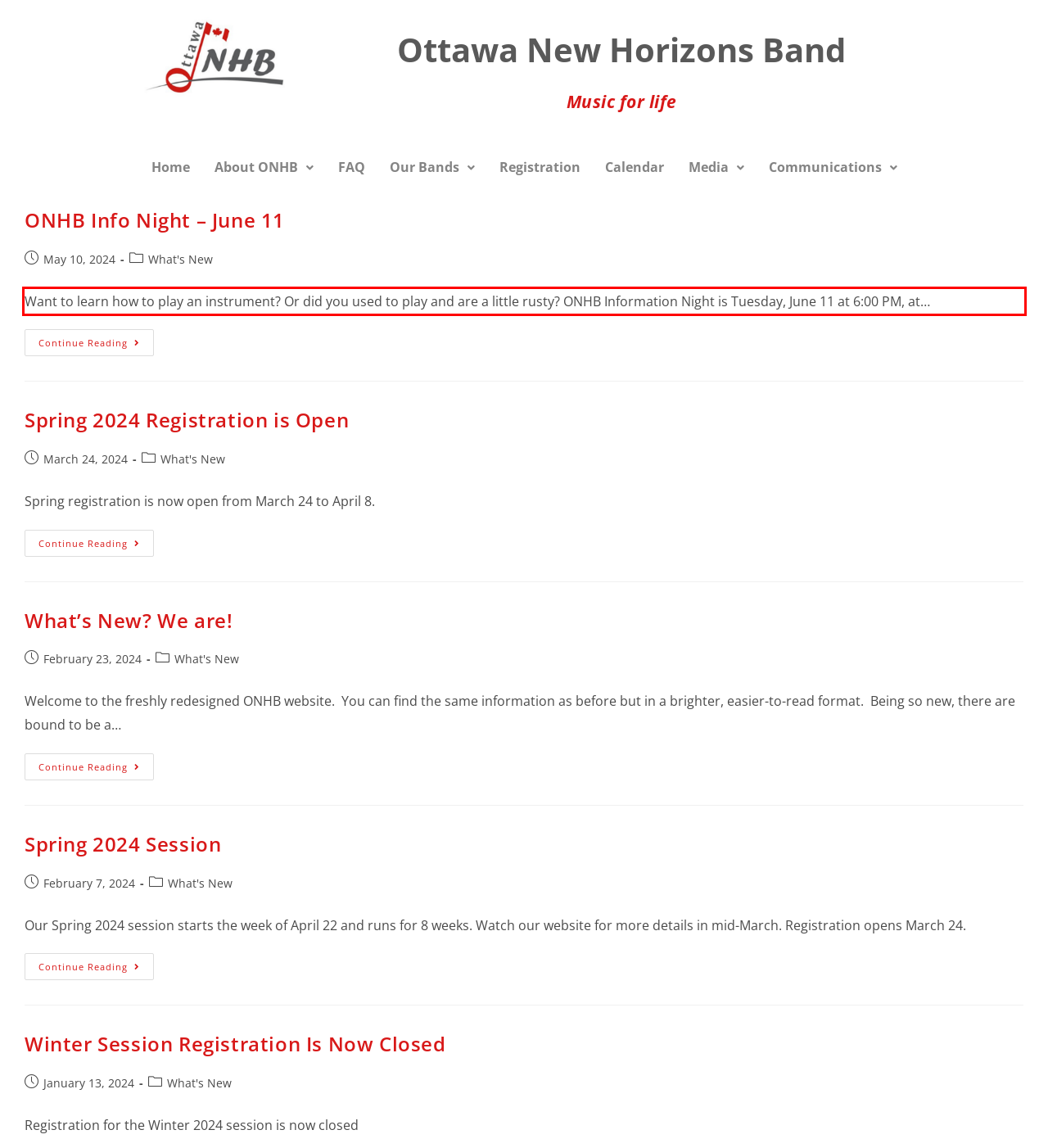Identify and transcribe the text content enclosed by the red bounding box in the given screenshot.

Want to learn how to play an instrument? Or did you used to play and are a little rusty? ONHB Information Night is Tuesday, June 11 at 6:00 PM, at…